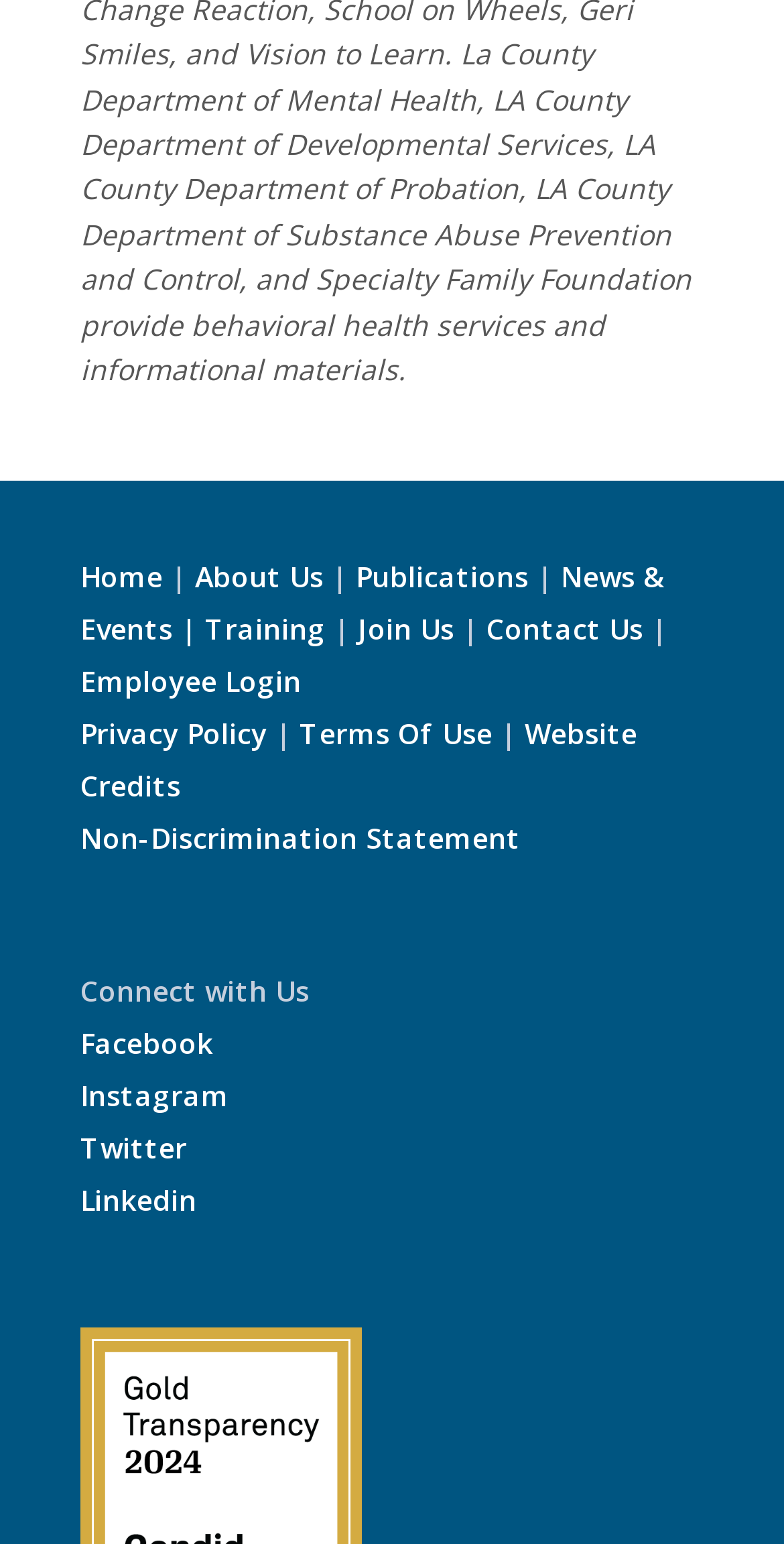Please specify the bounding box coordinates of the clickable region necessary for completing the following instruction: "view about us". The coordinates must consist of four float numbers between 0 and 1, i.e., [left, top, right, bottom].

[0.249, 0.361, 0.413, 0.386]